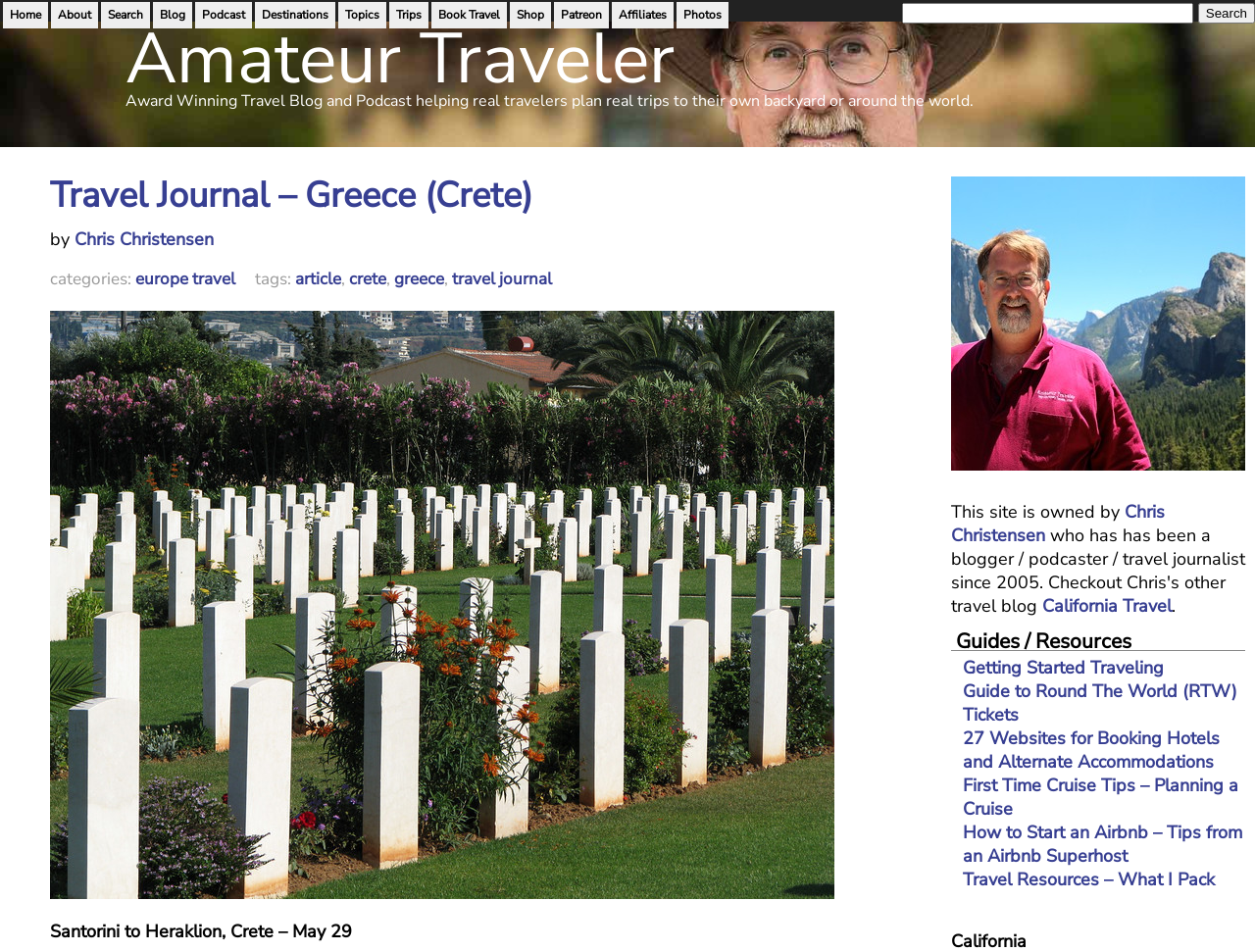What is the name of the travel blog?
Please use the image to provide an in-depth answer to the question.

The name of the travel blog can be found in the image element at the top of the page, which has the text 'Amateur Traveler'.